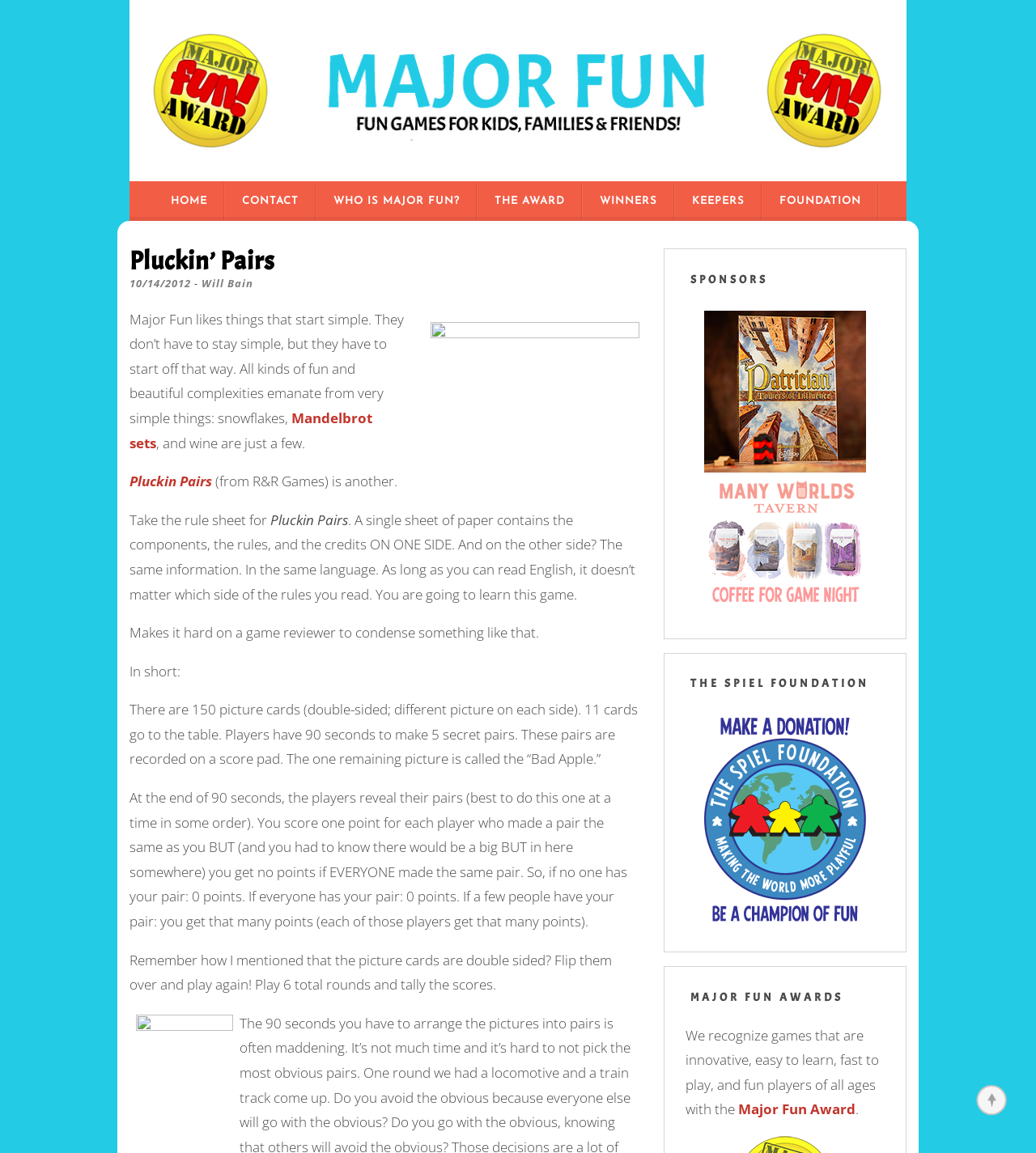Give a concise answer using only one word or phrase for this question:
What is the name of the award mentioned on the webpage?

Major Fun Award